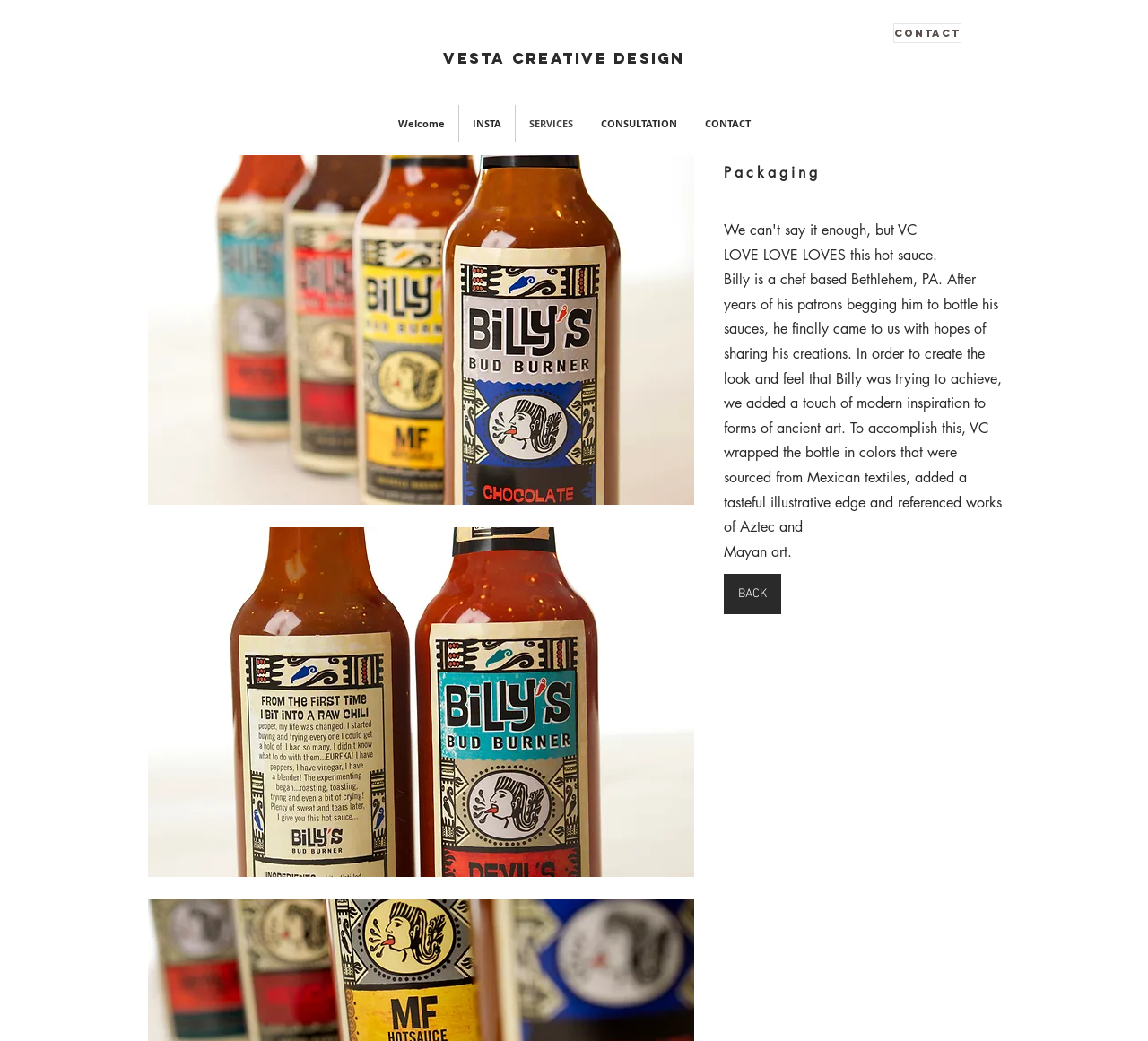Describe all the key features of the webpage in detail.

The webpage is about Vesta Creative, LLC., a company that offers packaging design services. At the top right corner, there is a "CONTACT" link. Below it, there is a heading "Vesta Creative DESIGN" with a link to the same title. 

On the top navigation bar, there are several links, including "Welcome", "INSTA", "SERVICES", "CONSULTATION", and "CONTACT". The "SERVICES" link has a dropdown menu indication.

The main content of the webpage is about a packaging design project for a product called "Billy's Bud Burner". There is a heading "Packaging" at the top, followed by a testimonial quote "LOVE LOVE LOVES this hot sauce." Below the quote, there is a paragraph describing the project, which includes a brief background of the client, Billy, a chef from Bethlehem, PA, and how Vesta Creative designed the packaging to achieve a modern and ancient art-inspired look. 

On the left side of the project description, there are two buttons with images of the packaging design, one with a higher resolution and the other with a lower resolution. At the bottom of the project description, there is a "BACK" link.